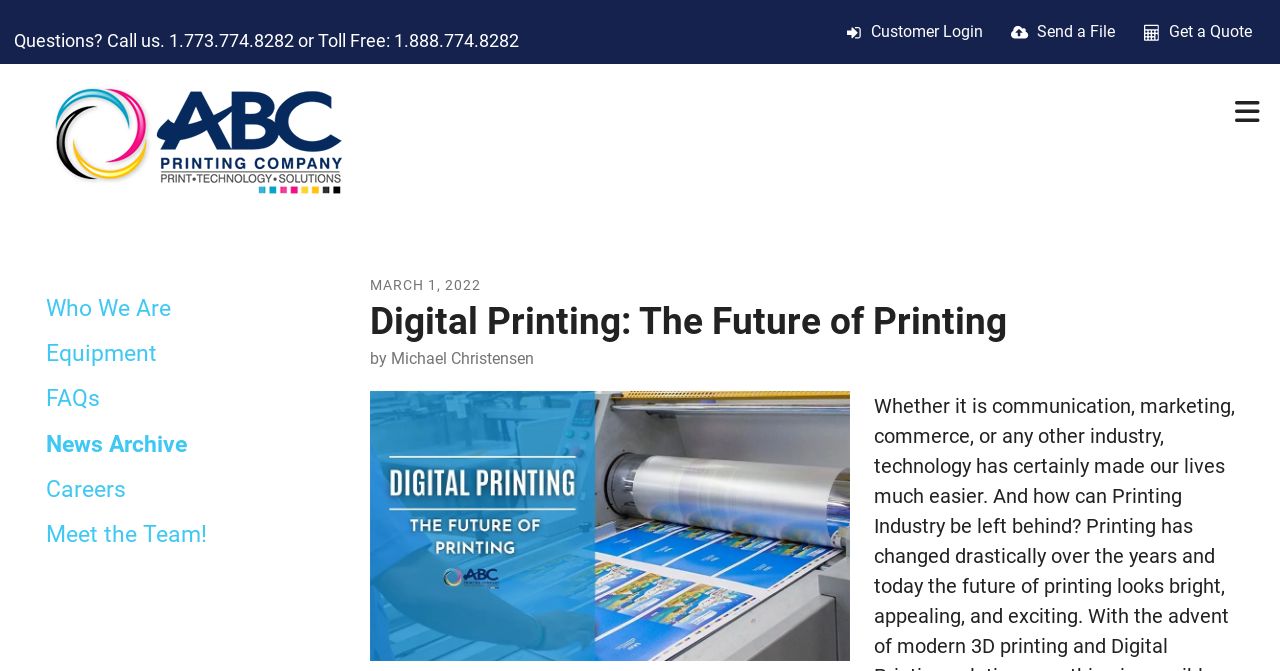Who wrote the article 'Digital Printing: The Future of Printing'?
Look at the screenshot and respond with one word or a short phrase.

Michael Christensen